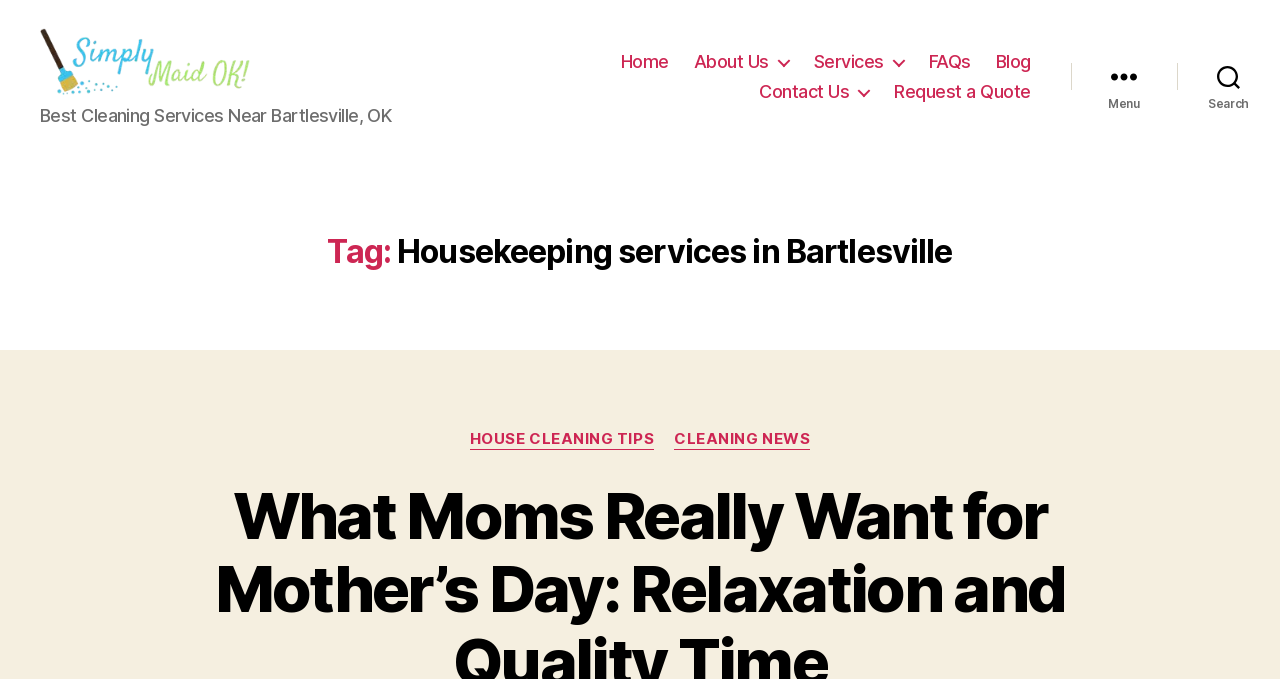What are the main navigation options?
Please provide a detailed answer to the question.

The main navigation options can be found in the horizontal navigation bar, which includes links to 'Home', 'About Us', 'Services', 'FAQs', 'Blog', and 'Contact Us'.